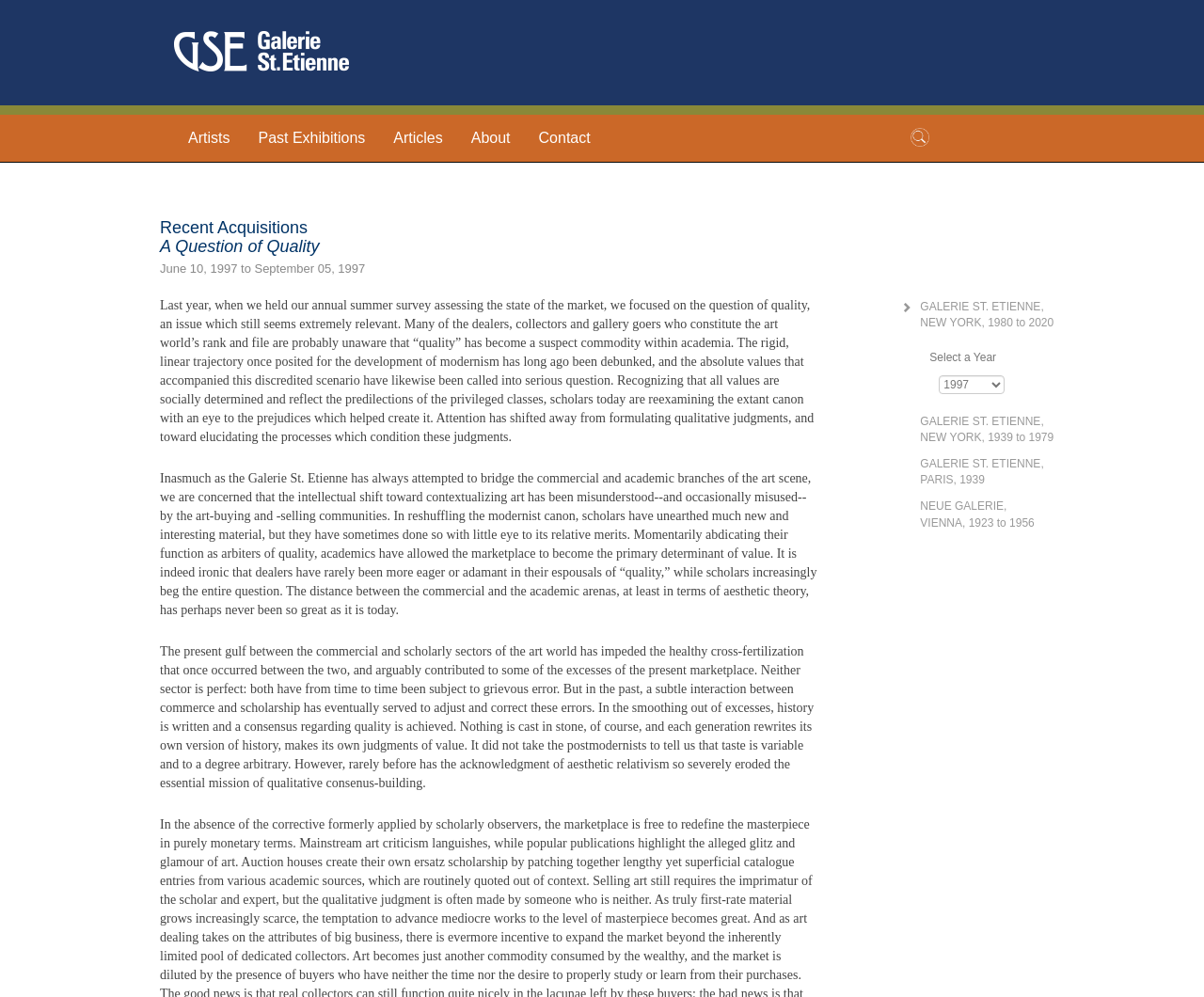Please identify the bounding box coordinates of the clickable area that will allow you to execute the instruction: "Leave a reply to the post".

None